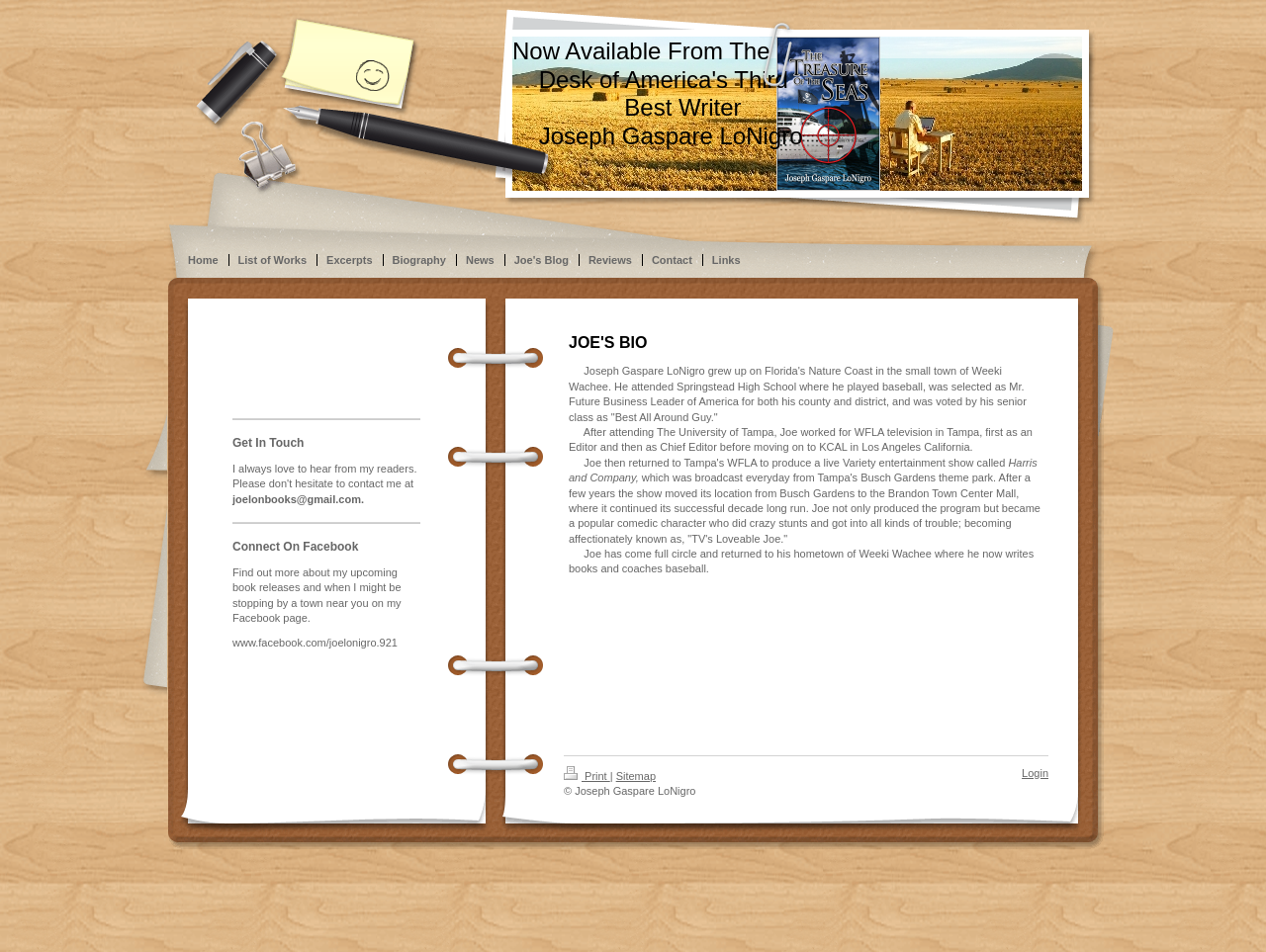Determine the bounding box coordinates for the area that needs to be clicked to fulfill this task: "Print the page". The coordinates must be given as four float numbers between 0 and 1, i.e., [left, top, right, bottom].

[0.445, 0.809, 0.482, 0.821]